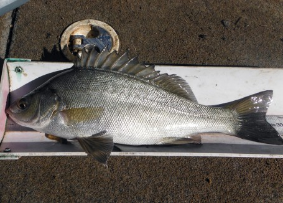What is the focus of Ecology Australia's work?
From the details in the image, provide a complete and detailed answer to the question.

According to the caption, Ecology Australia's work focuses on the field of fauna and aquatic ecosystems, which includes the conservation and preservation of marine biodiversity, as highlighted by the image of the freshly caught fish.